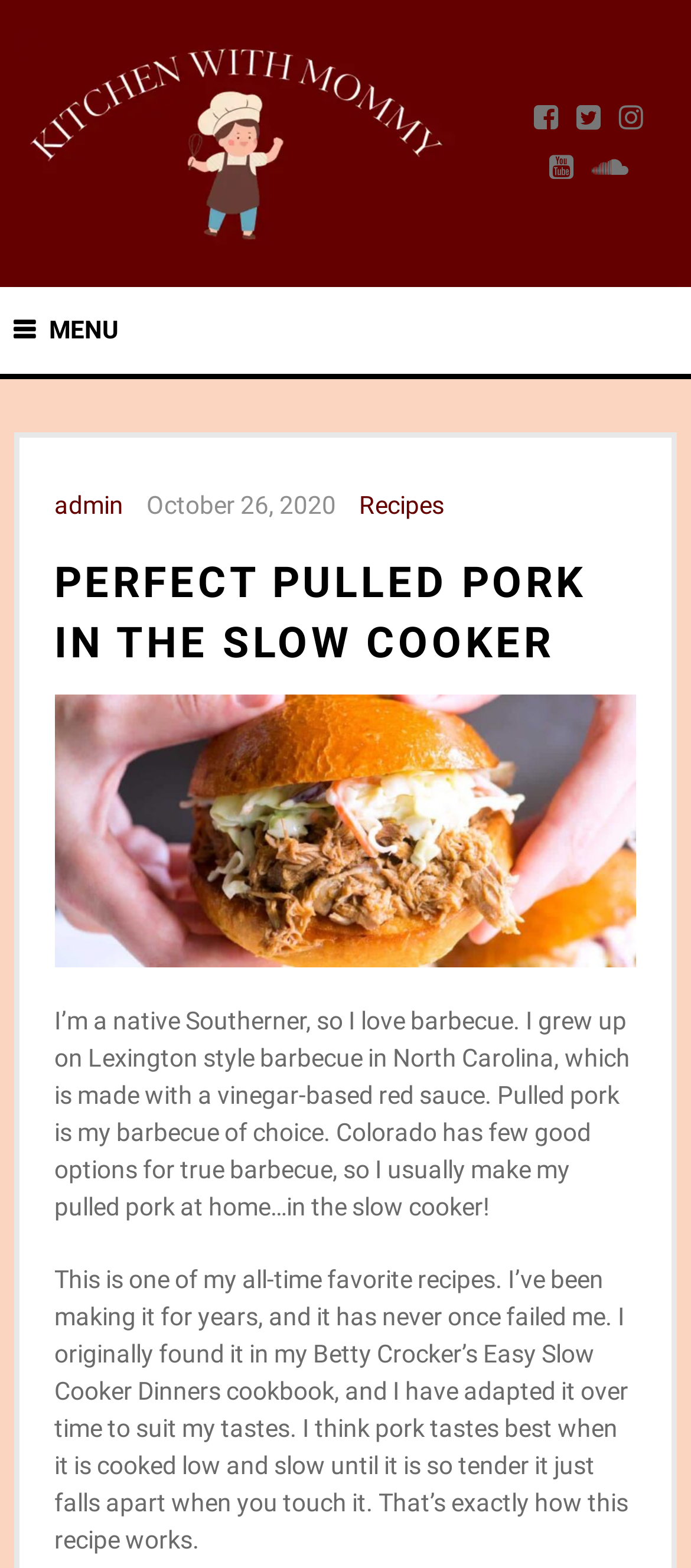Please specify the bounding box coordinates in the format (top-left x, top-left y, bottom-right x, bottom-right y), with all values as floating point numbers between 0 and 1. Identify the bounding box of the UI element described by: alt="Kitchen With Mommy"

[0.02, 0.02, 0.661, 0.162]